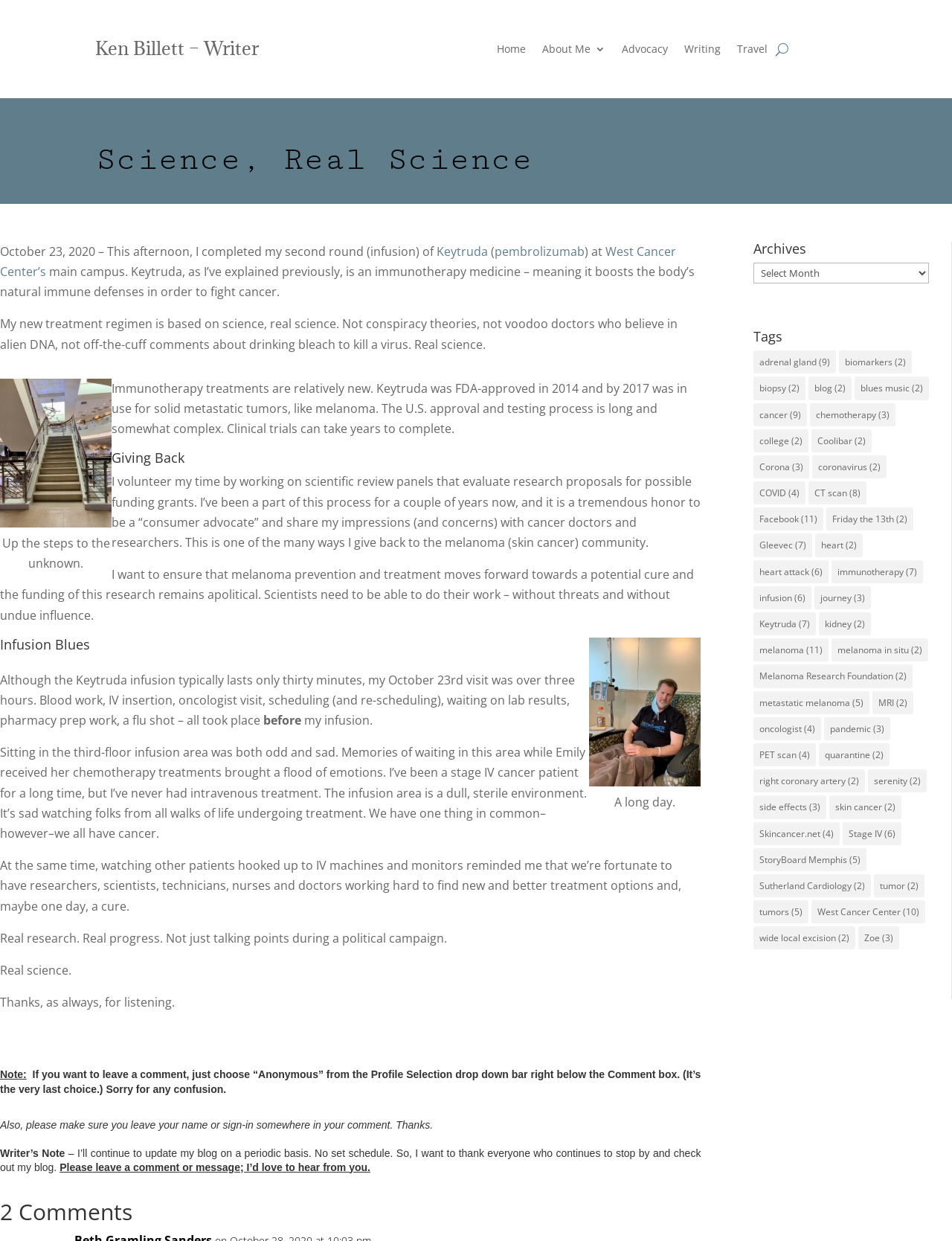What is the author's name?
Using the image as a reference, deliver a detailed and thorough answer to the question.

The author's name is mentioned in the top-left corner of the webpage, where it says 'Ken Billett – Writer'.